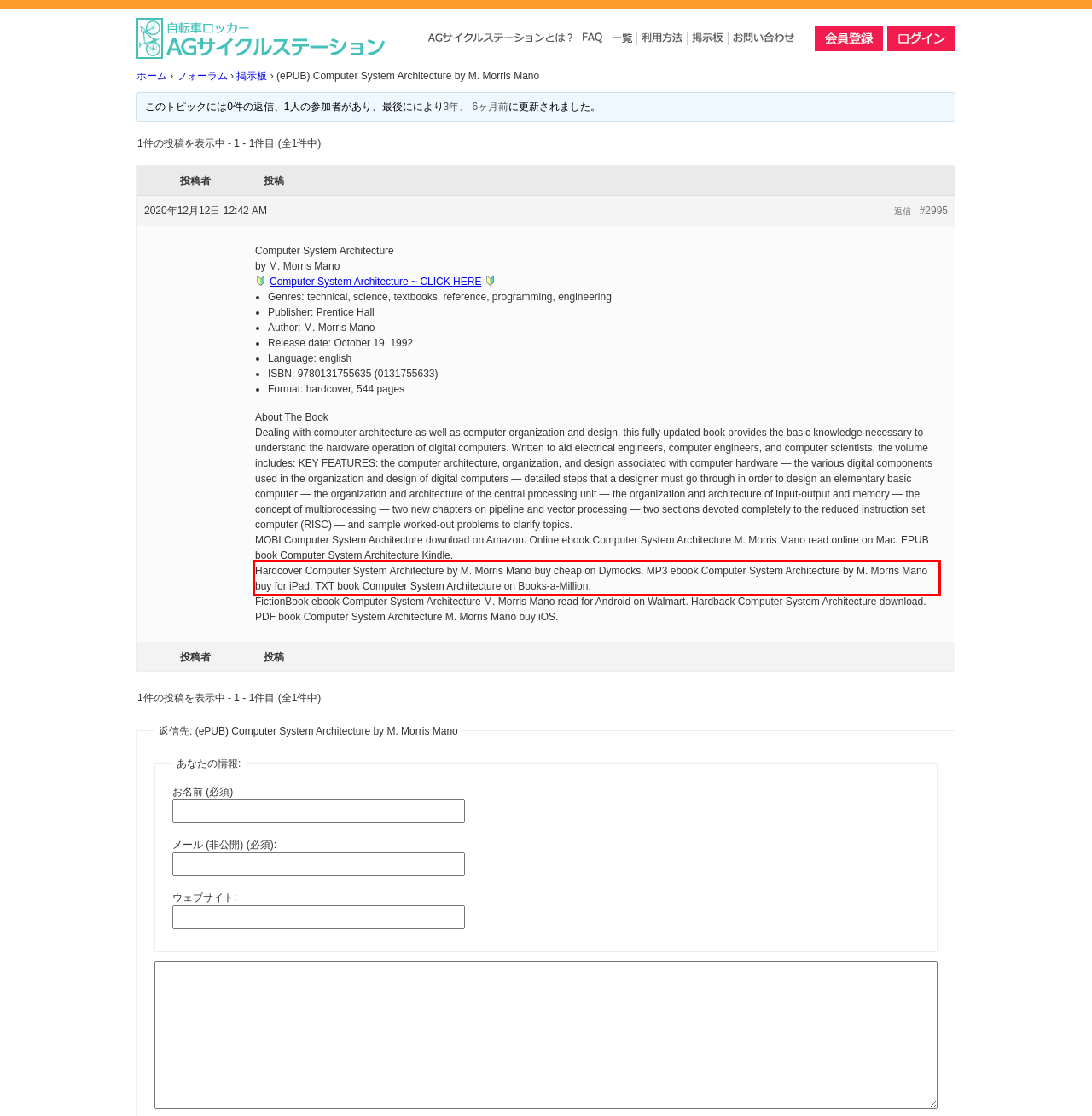By examining the provided screenshot of a webpage, recognize the text within the red bounding box and generate its text content.

Hardcover Computer System Architecture by M. Morris Mano buy cheap on Dymocks. MP3 ebook Computer System Architecture by M. Morris Mano buy for iPad. TXT book Computer System Architecture on Books-a-Million.